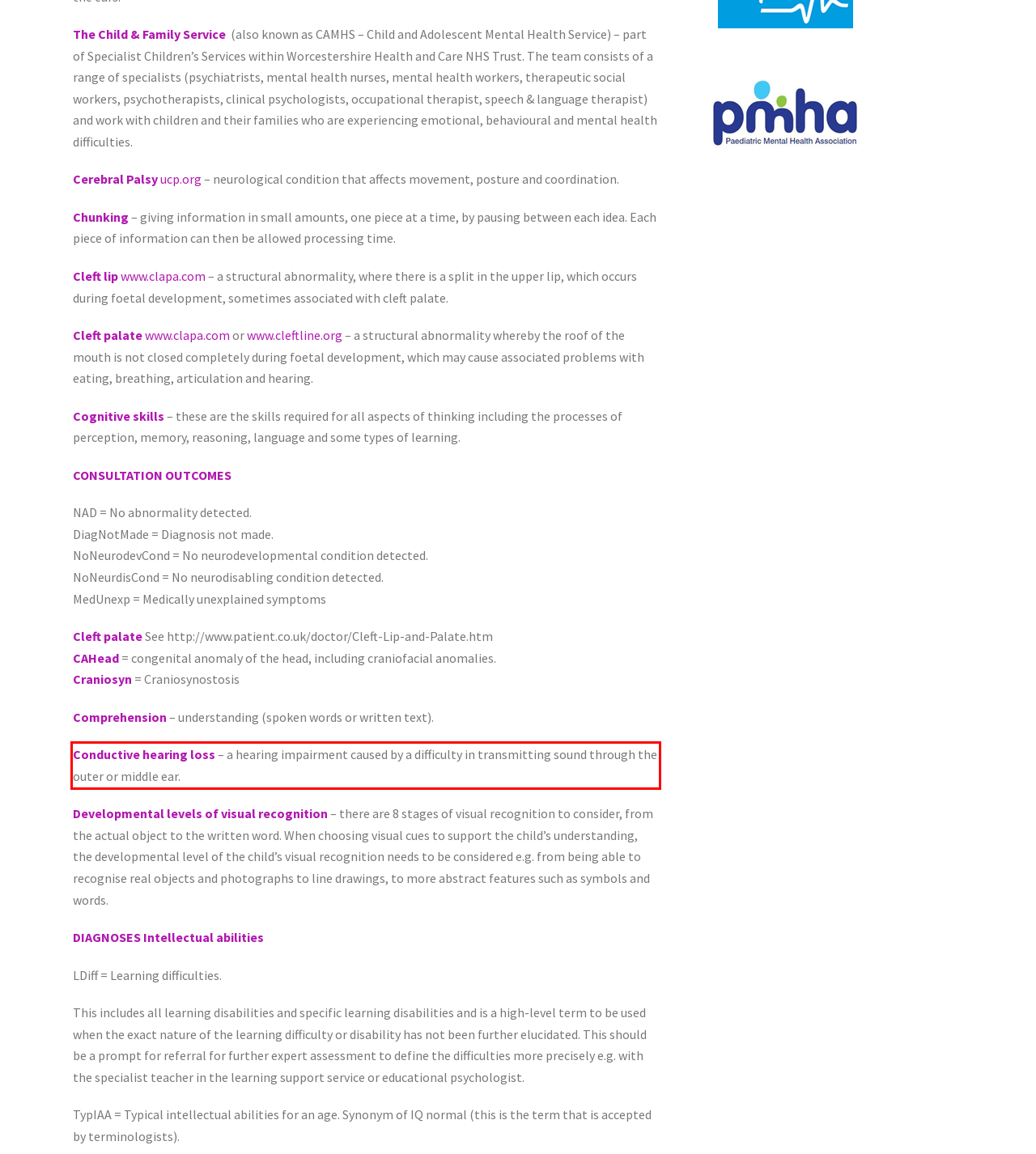Identify and transcribe the text content enclosed by the red bounding box in the given screenshot.

Conductive hearing loss – a hearing impairment caused by a difficulty in transmitting sound through the outer or middle ear.